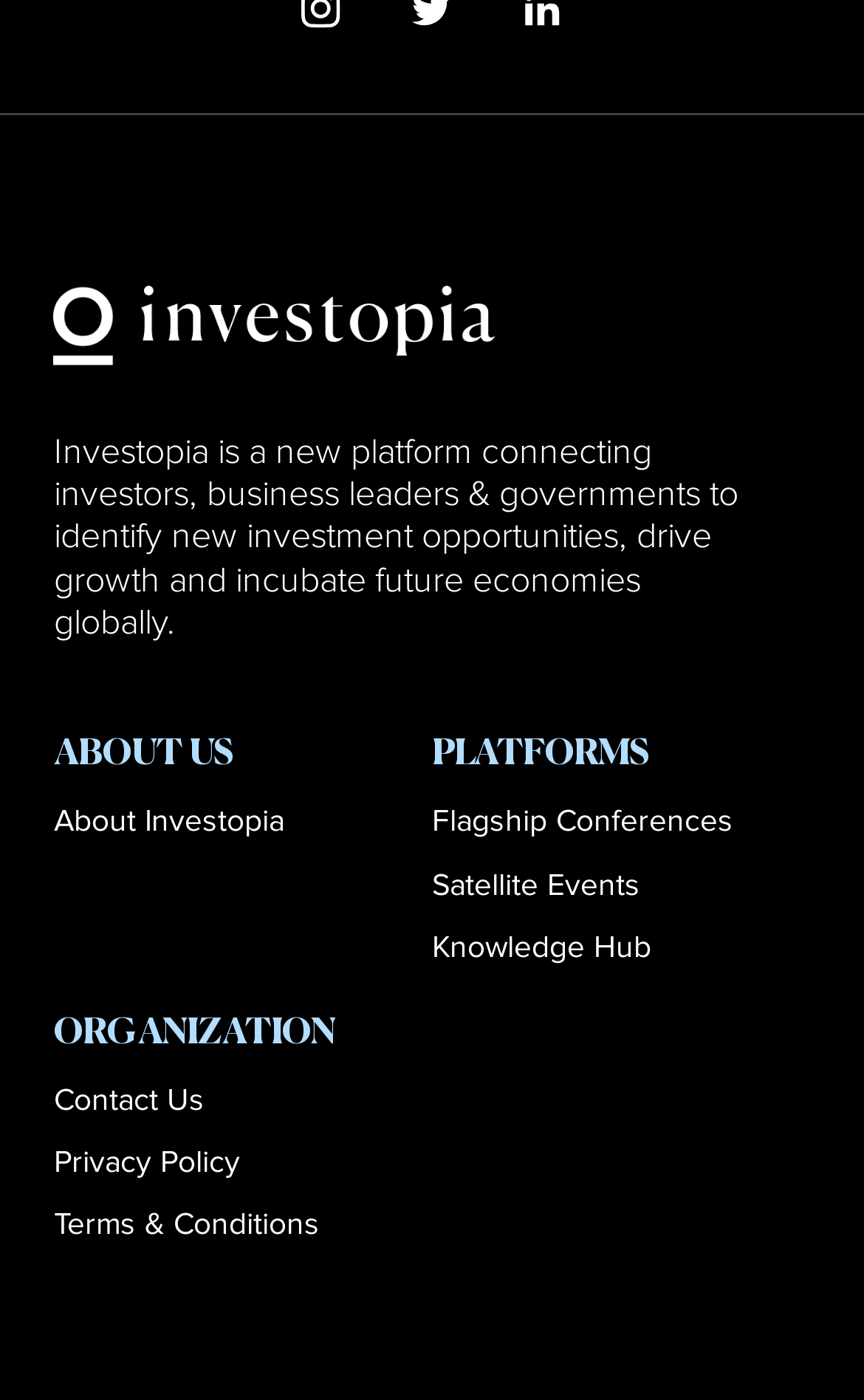Please locate the bounding box coordinates of the element that should be clicked to complete the given instruction: "go back to home page".

[0.063, 0.193, 0.652, 0.273]